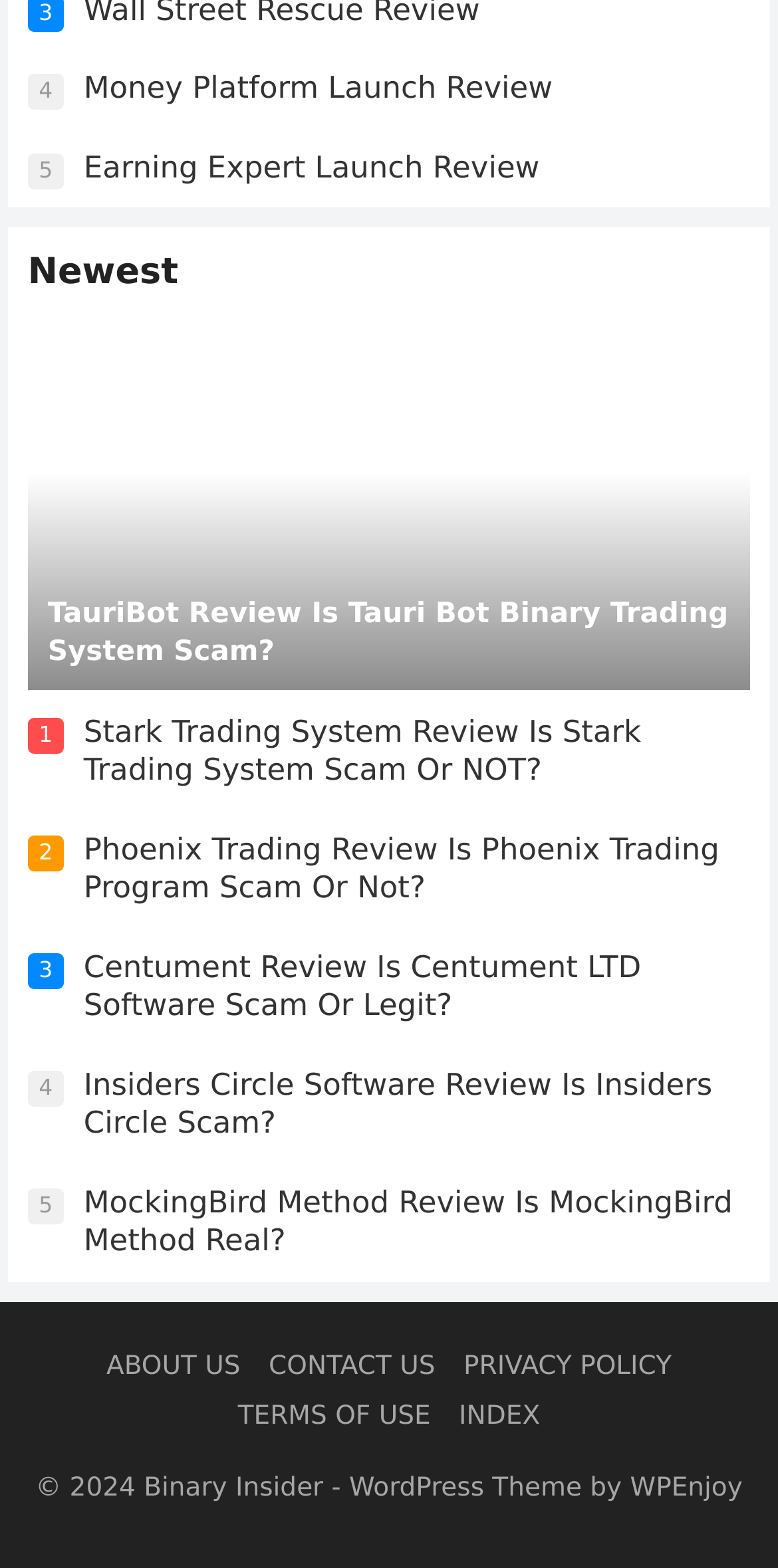Please identify the coordinates of the bounding box for the clickable region that will accomplish this instruction: "Read the review of TauriBot".

[0.036, 0.209, 0.964, 0.44]